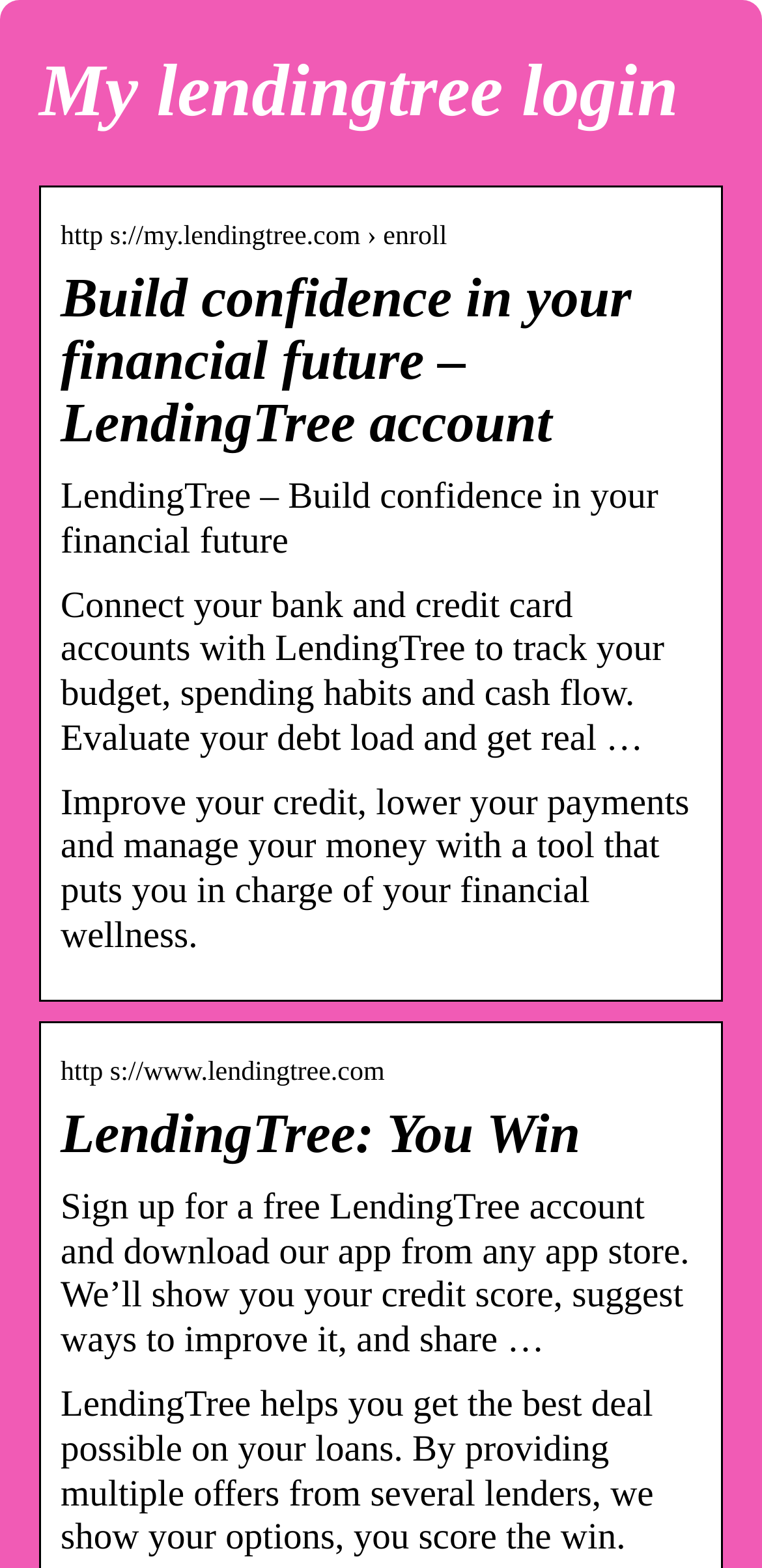What is the main title displayed on this webpage?

My lendingtree login